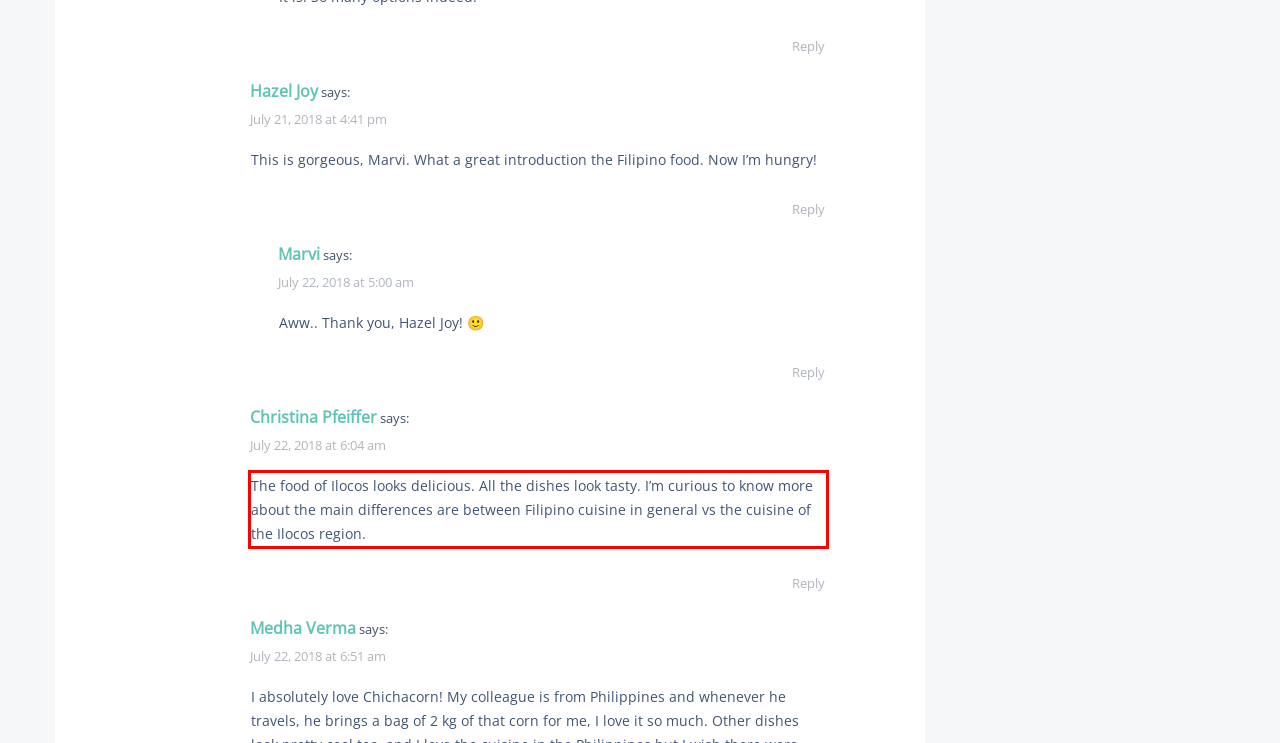Analyze the red bounding box in the provided webpage screenshot and generate the text content contained within.

The food of Ilocos looks delicious. All the dishes look tasty. I’m curious to know more about the main differences are between Filipino cuisine in general vs the cuisine of the Ilocos region.